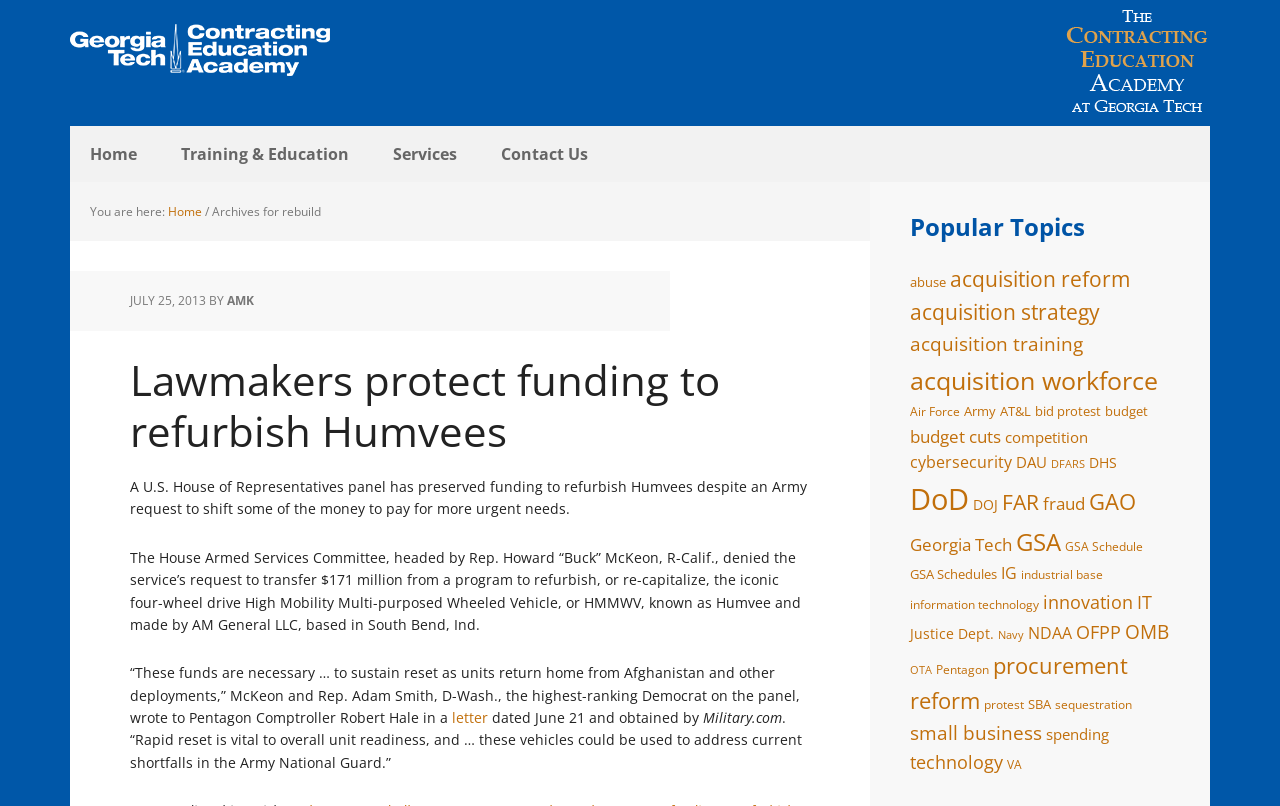What is the name of the academy?
Using the visual information from the image, give a one-word or short-phrase answer.

The Contracting Education Academy